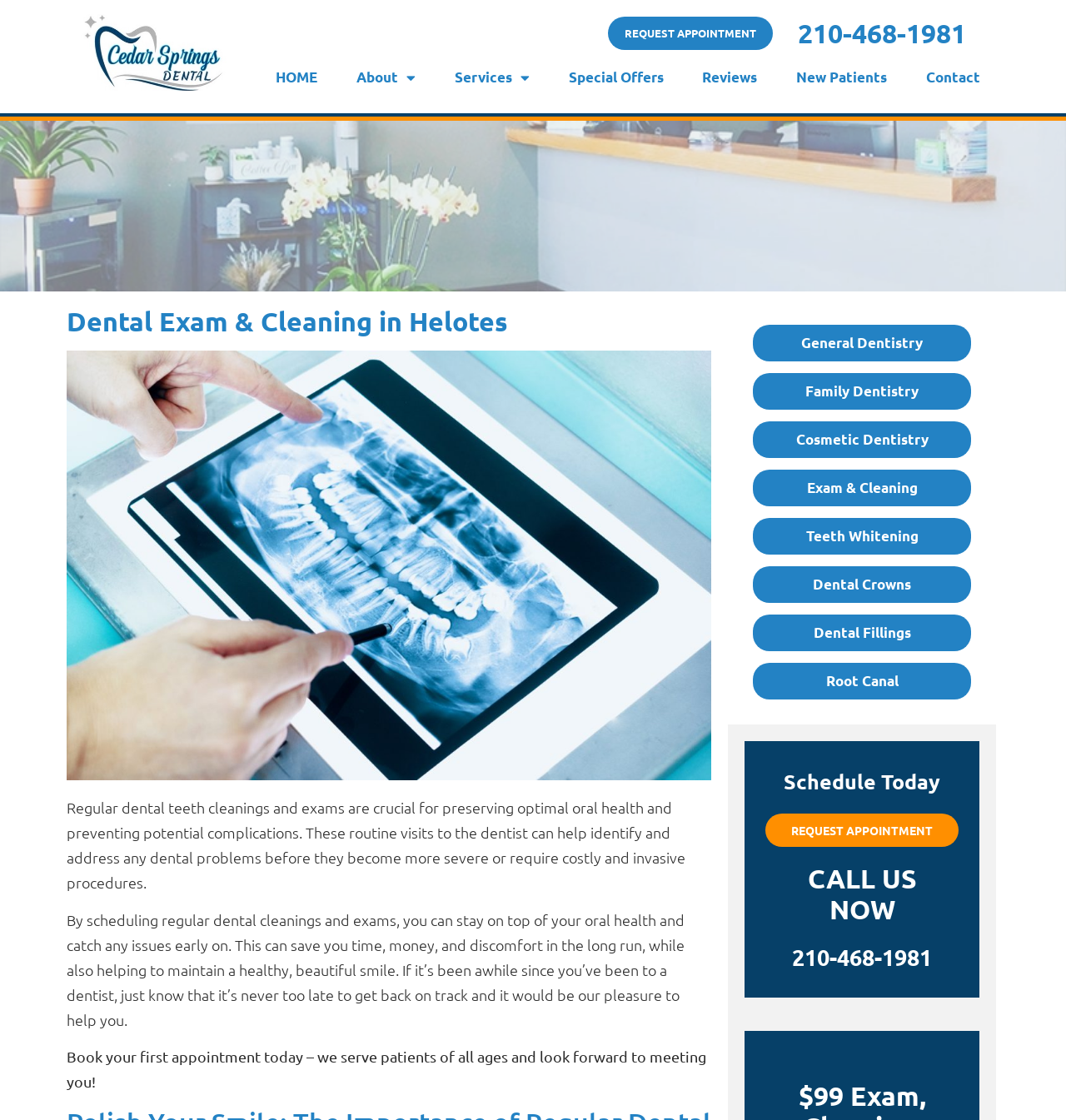Determine the bounding box coordinates of the element that should be clicked to execute the following command: "Go to News".

None